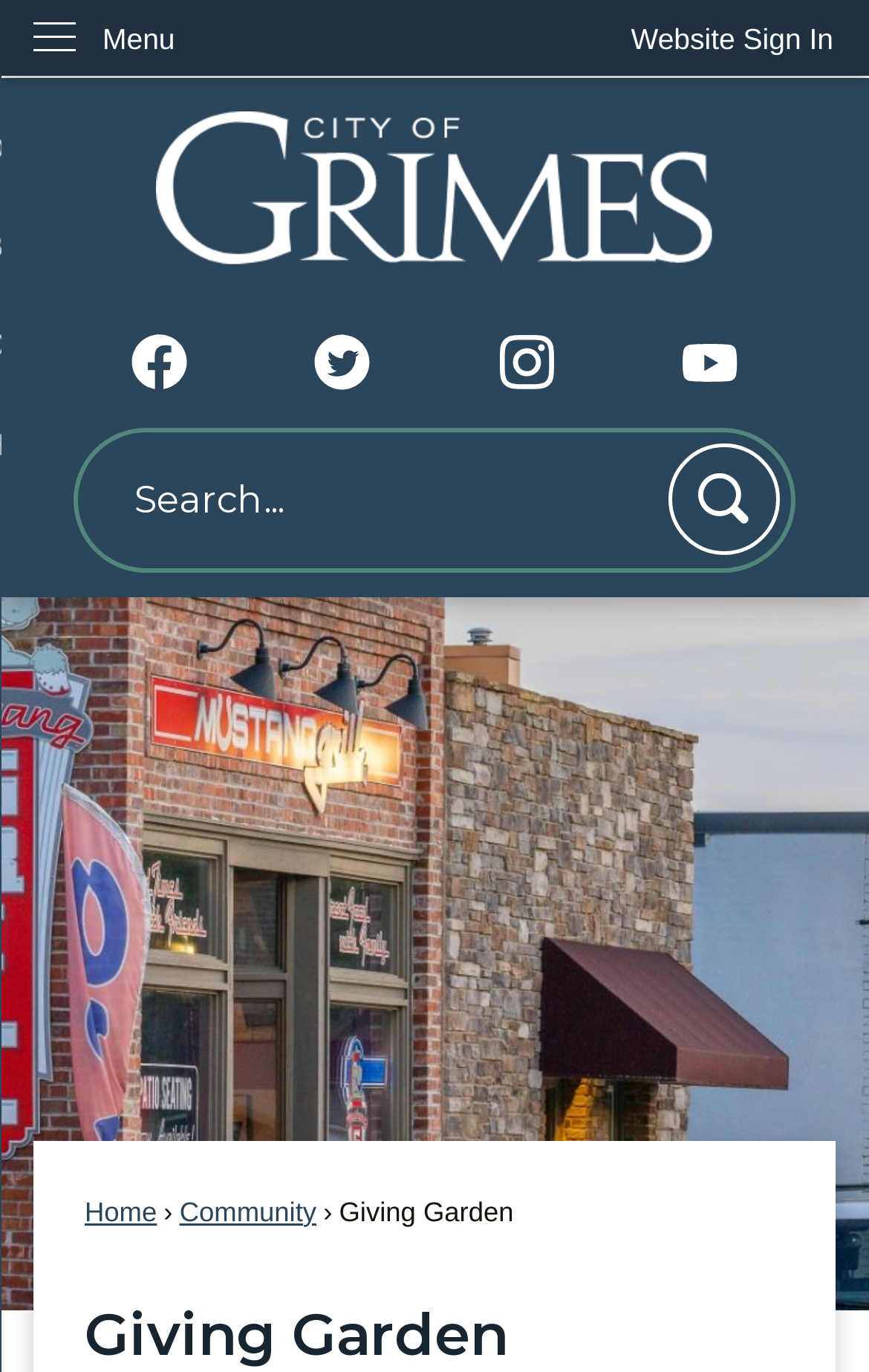Please specify the bounding box coordinates of the region to click in order to perform the following instruction: "Search for something".

[0.085, 0.311, 0.915, 0.417]